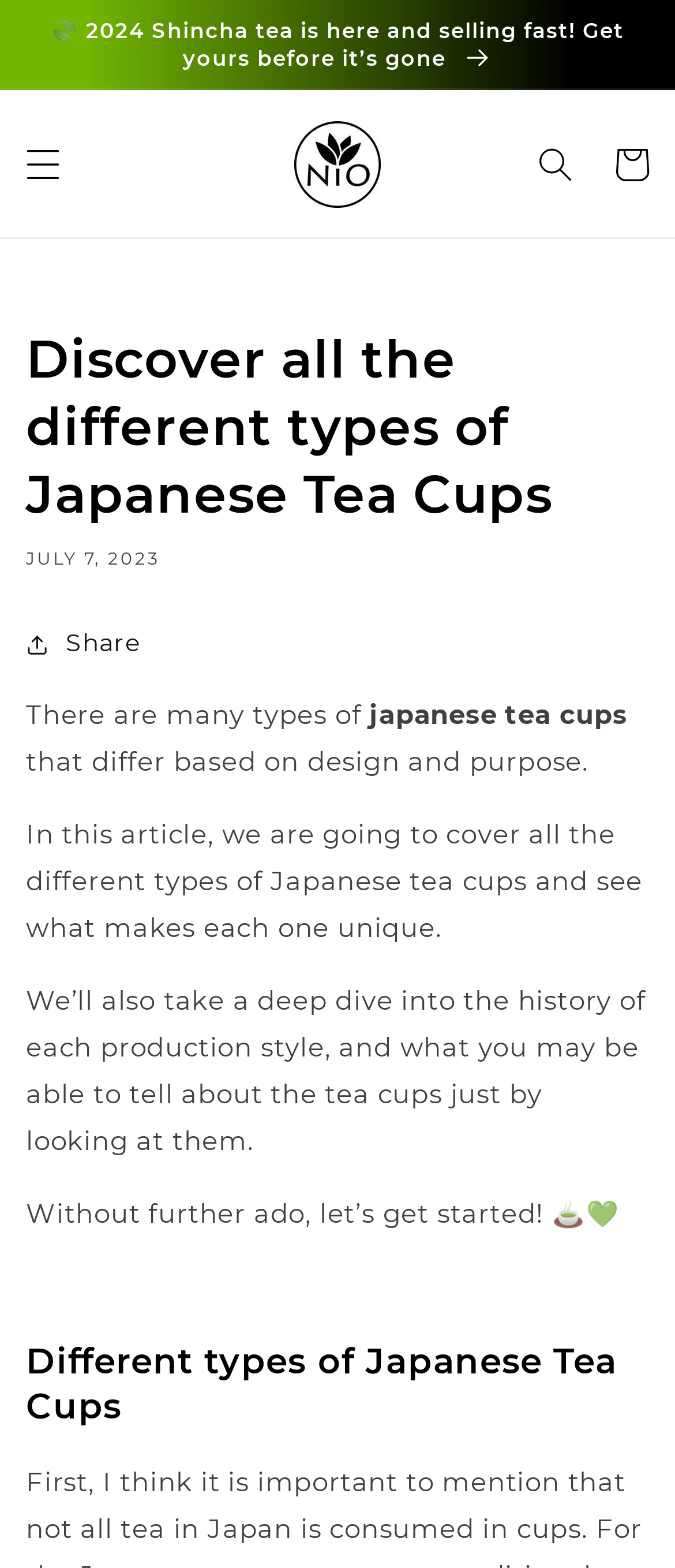Determine and generate the text content of the webpage's headline.

Discover all the different types of Japanese Tea Cups